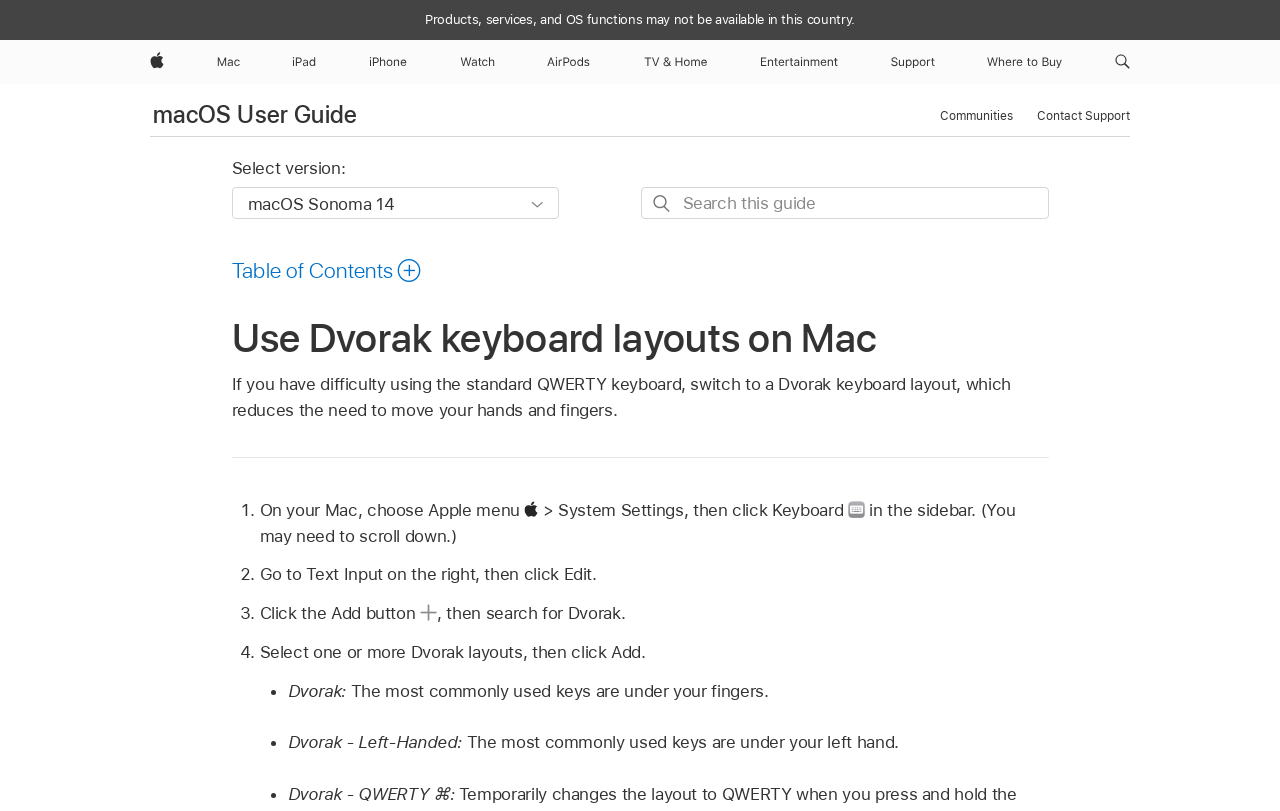Find the bounding box coordinates of the clickable element required to execute the following instruction: "Click Apple". Provide the coordinates as four float numbers between 0 and 1, i.e., [left, top, right, bottom].

[0.111, 0.049, 0.134, 0.104]